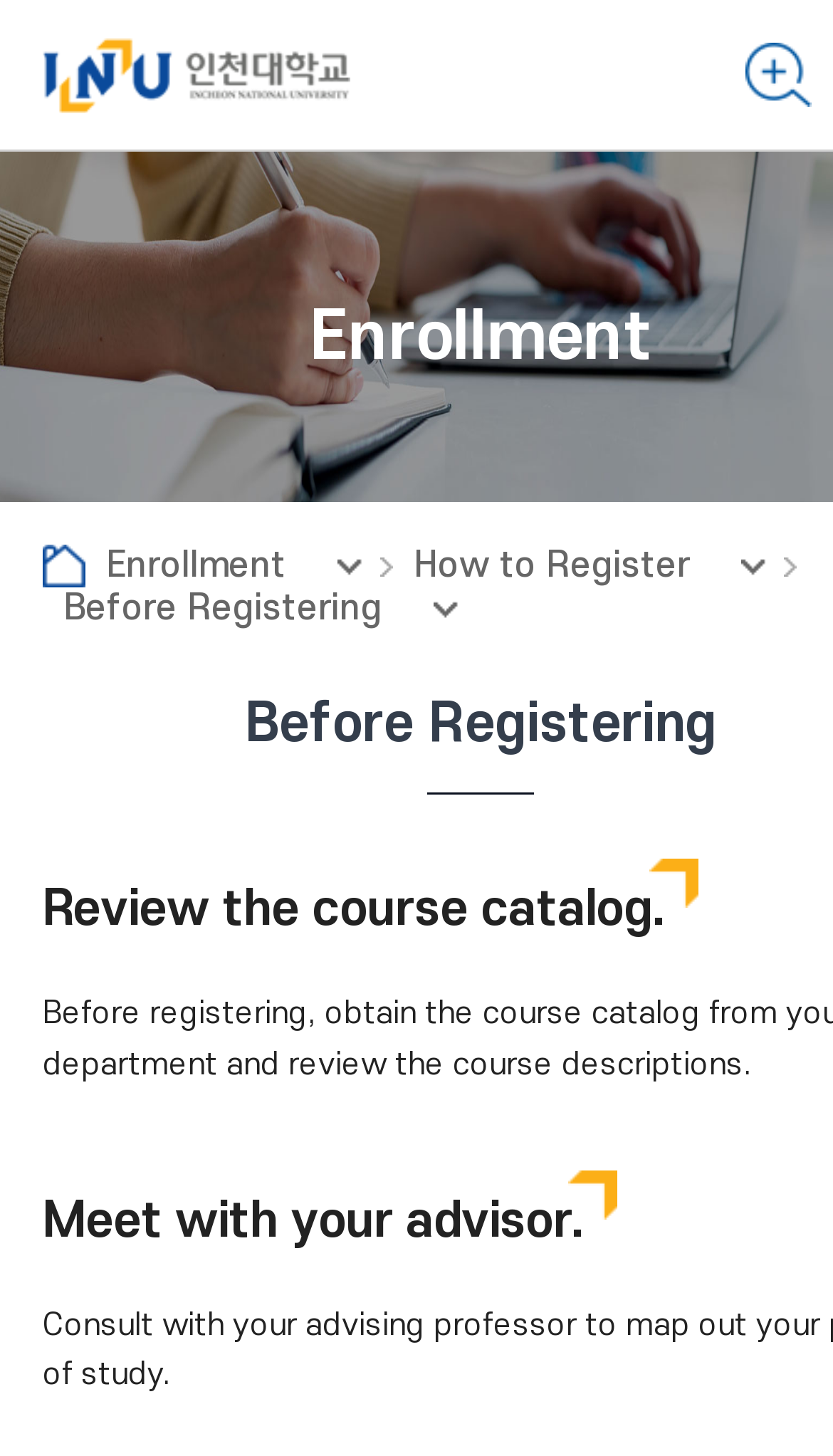Bounding box coordinates are given in the format (top-left x, top-left y, bottom-right x, bottom-right y). All values should be floating point numbers between 0 and 1. Provide the bounding box coordinate for the UI element described as: How to Register

[0.497, 0.374, 0.956, 0.403]